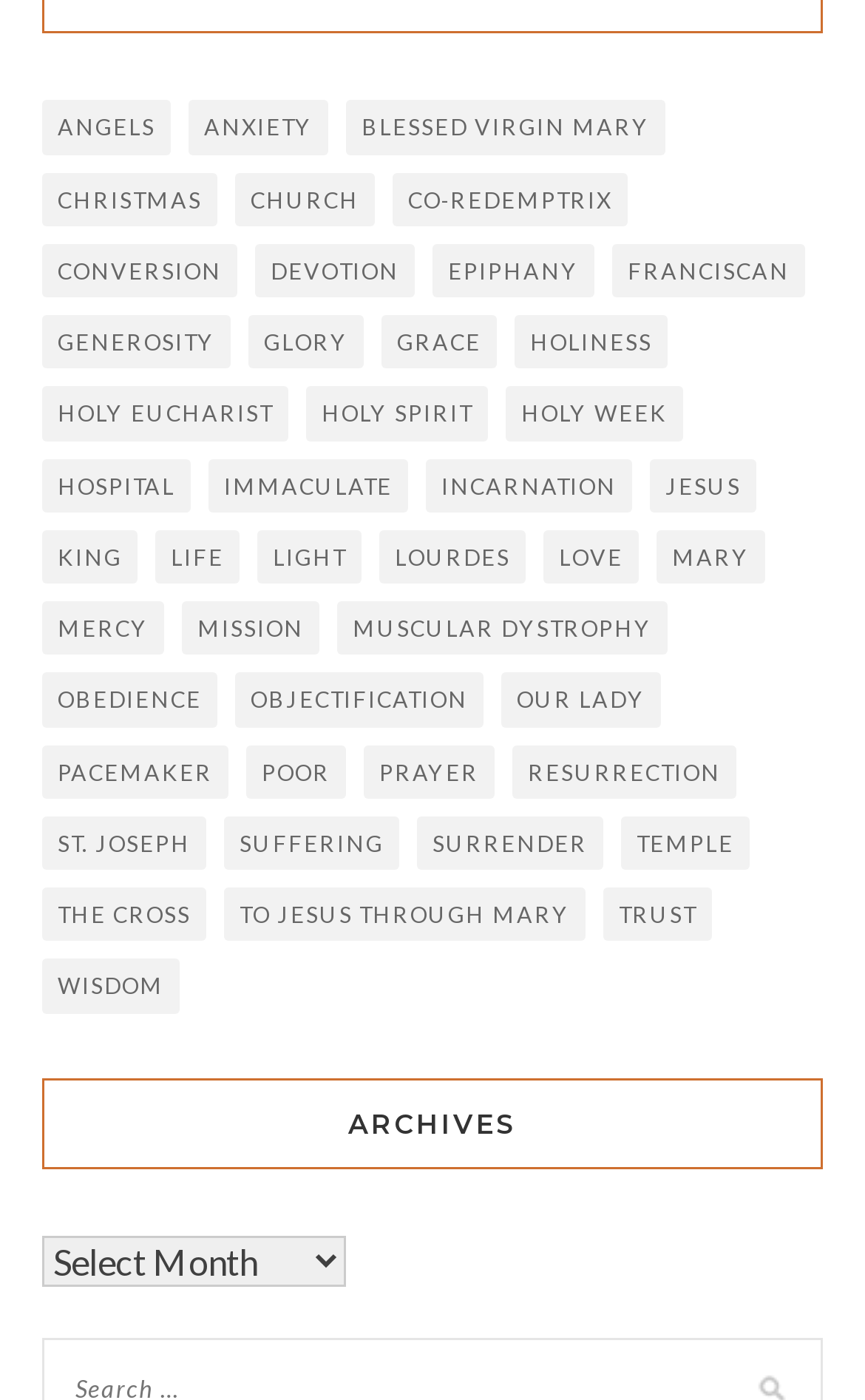How many links are on this webpage?
By examining the image, provide a one-word or phrase answer.

265